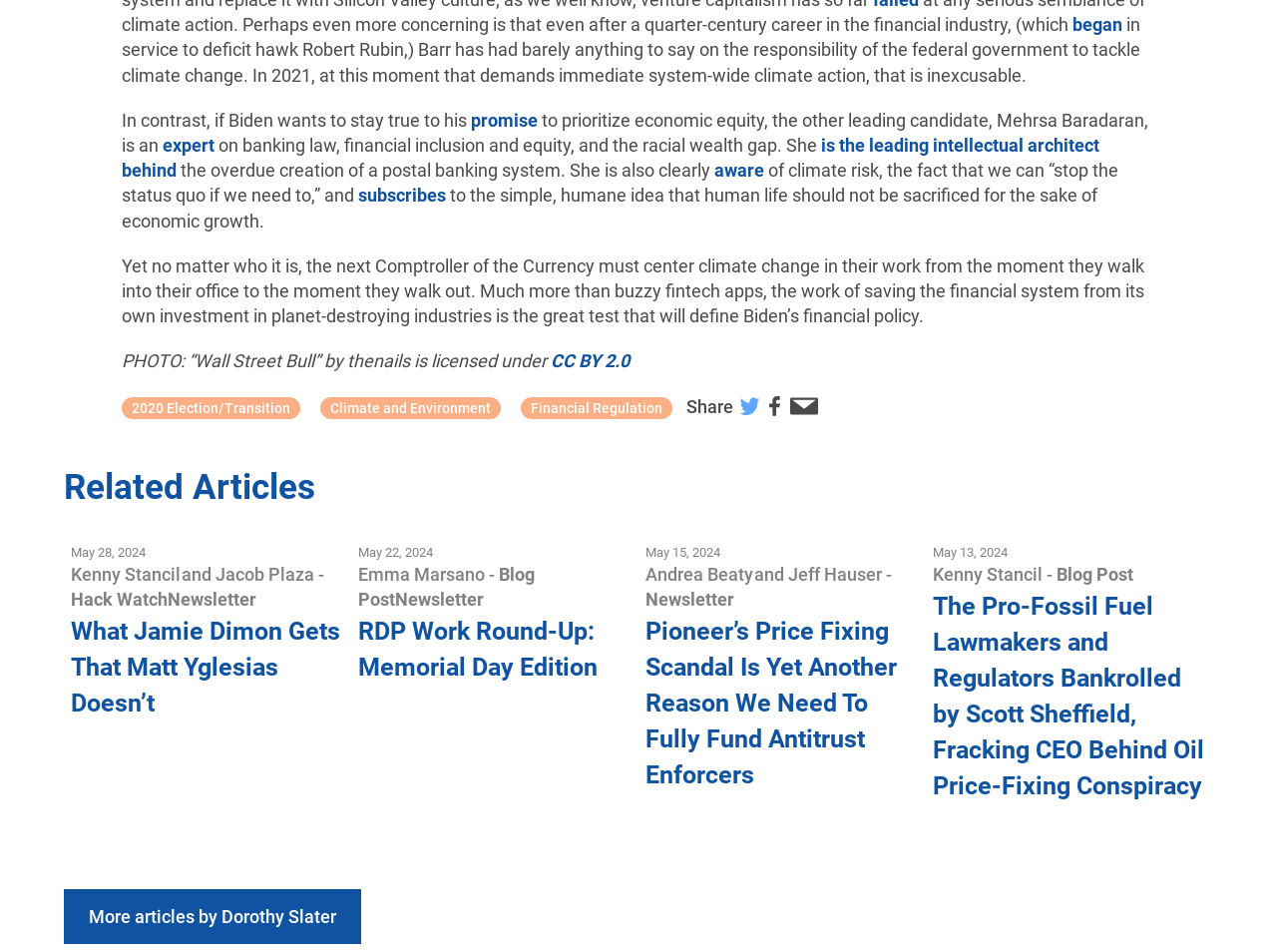Answer the question below with a single word or a brief phrase: 
What is the topic of the article?

Climate change